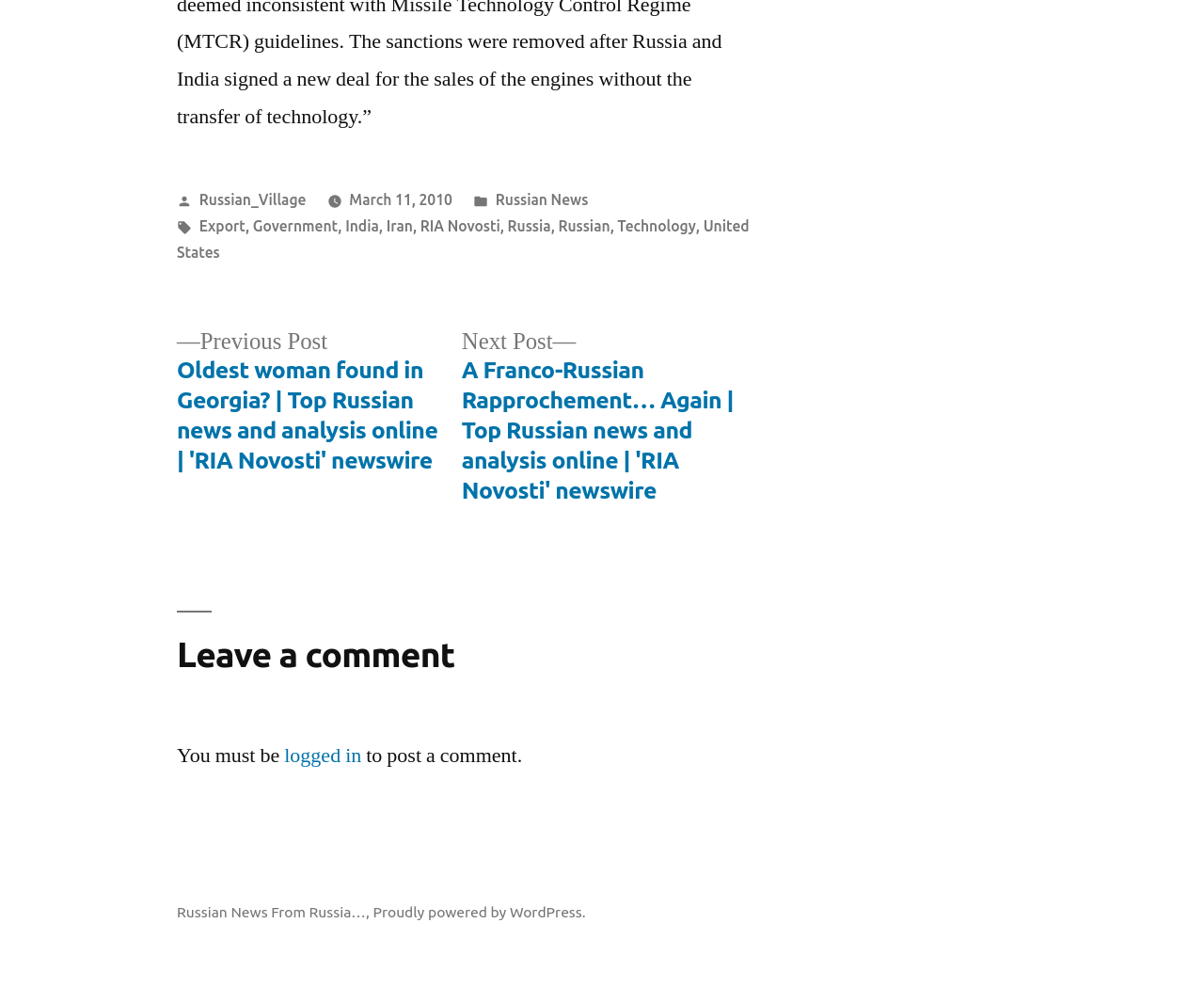Pinpoint the bounding box coordinates of the element you need to click to execute the following instruction: "Go to the 'Next post'". The bounding box should be represented by four float numbers between 0 and 1, in the format [left, top, right, bottom].

[0.383, 0.331, 0.609, 0.513]